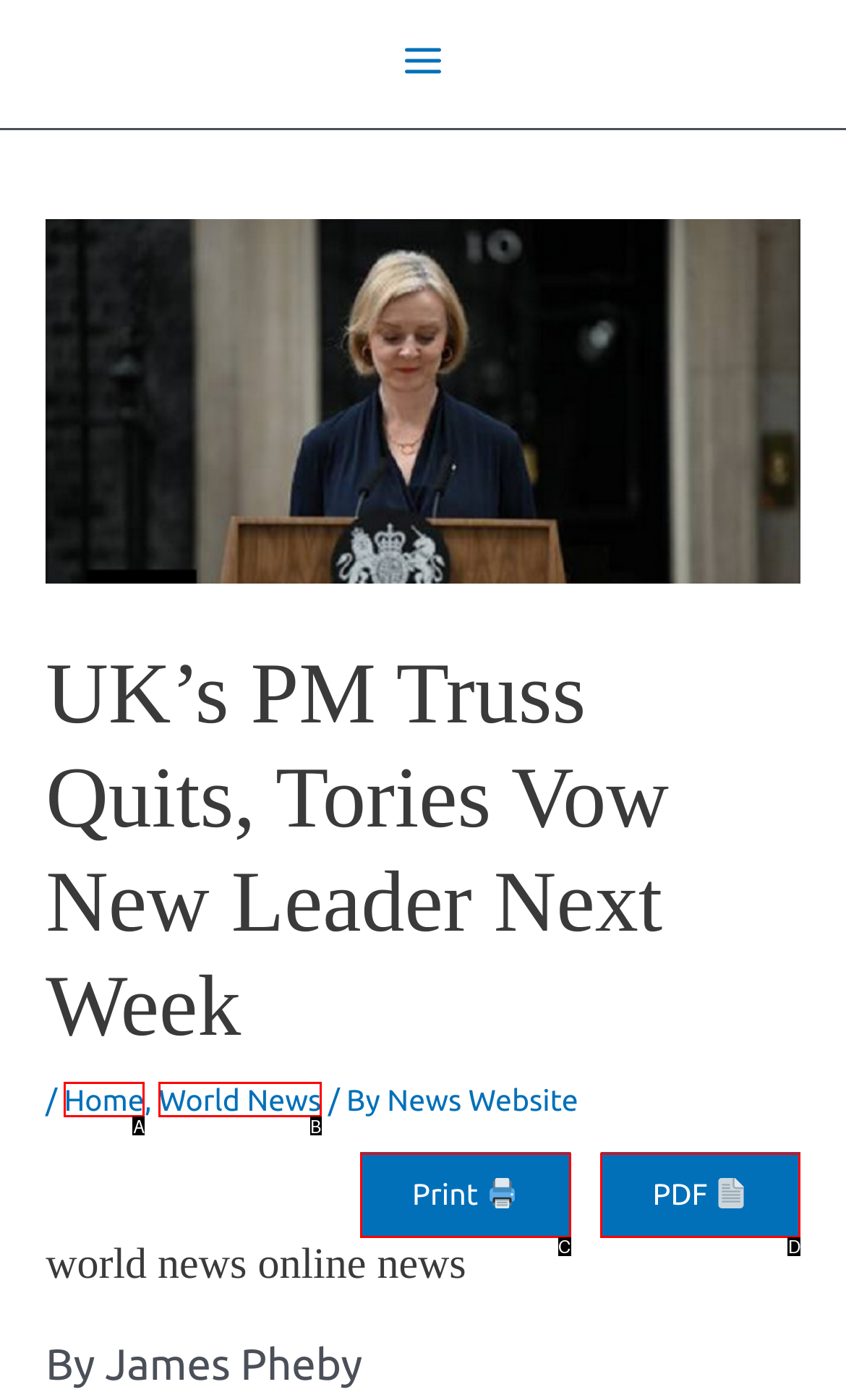Which option best describes: Home
Respond with the letter of the appropriate choice.

A